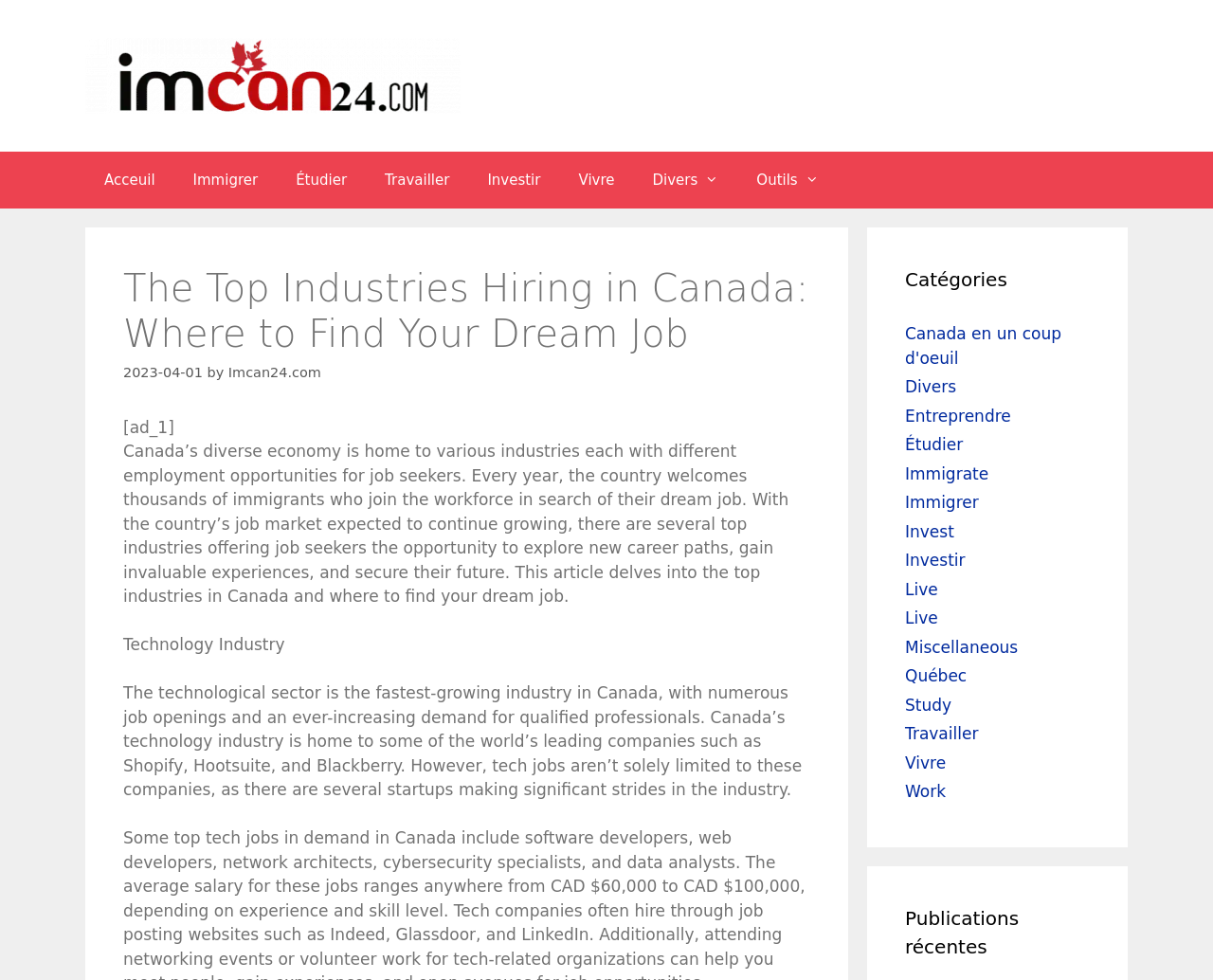Specify the bounding box coordinates for the region that must be clicked to perform the given instruction: "Check the 'Publications récentes' section".

[0.746, 0.922, 0.898, 0.98]